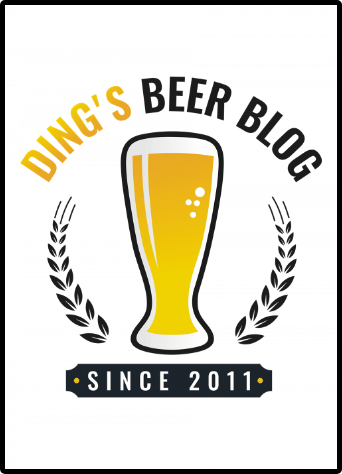Elaborate on the contents of the image in great detail.

The image is a vibrant logo for "Ding's Beer Blog", prominently featuring a stylized glass of beer that is filled with a bright yellow beverage, indicative of a refreshing brew. Surrounding the glass are two elegant laurel branches, symbolizing excellence and tradition in the craft of brewing. Above the glass, the text "DING'S BEER BLOG" is displayed in a bold, eye-catching font, while below, the phrase "SINCE 2011" underscores the blog's dedication to beer enthusiasts since its inception. This logo encapsulates the spirit of a passionate beer blogging community, inviting readers to explore and enjoy various beer styles and reviews.